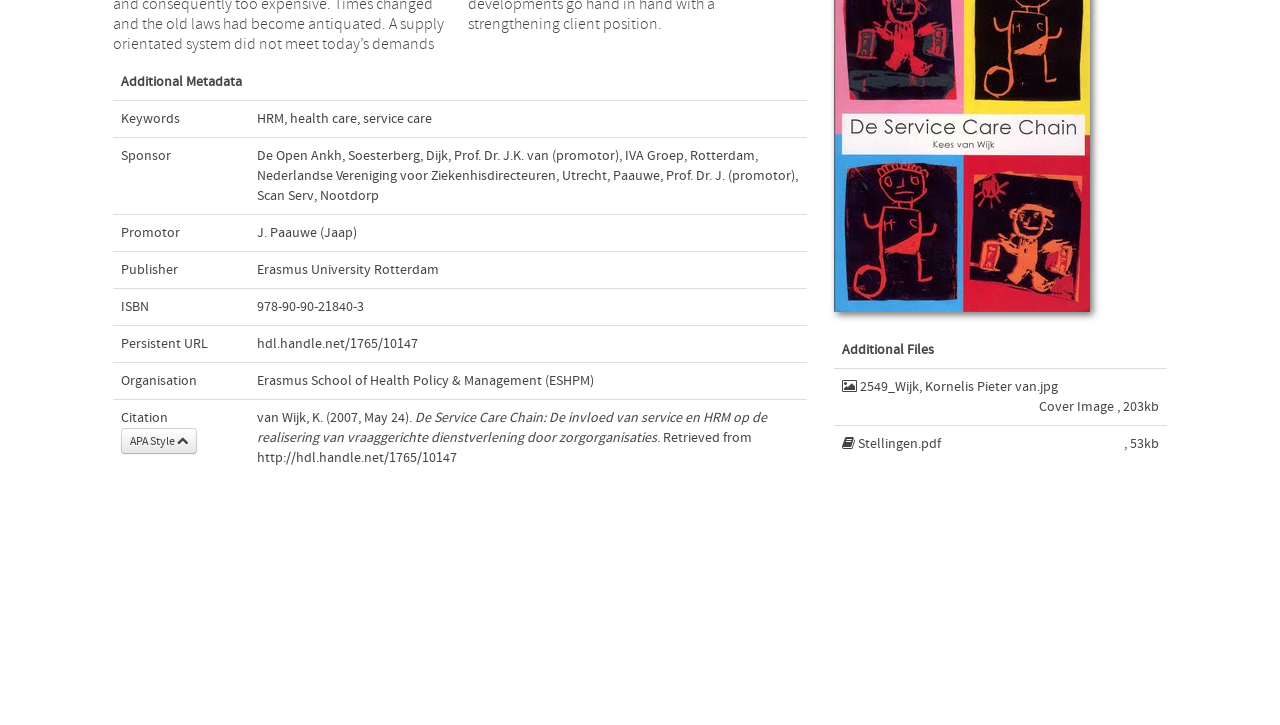Given the element description "2549_Wijk, Kornelis Pieter van.jpg", identify the bounding box of the corresponding UI element.

[0.672, 0.523, 0.826, 0.545]